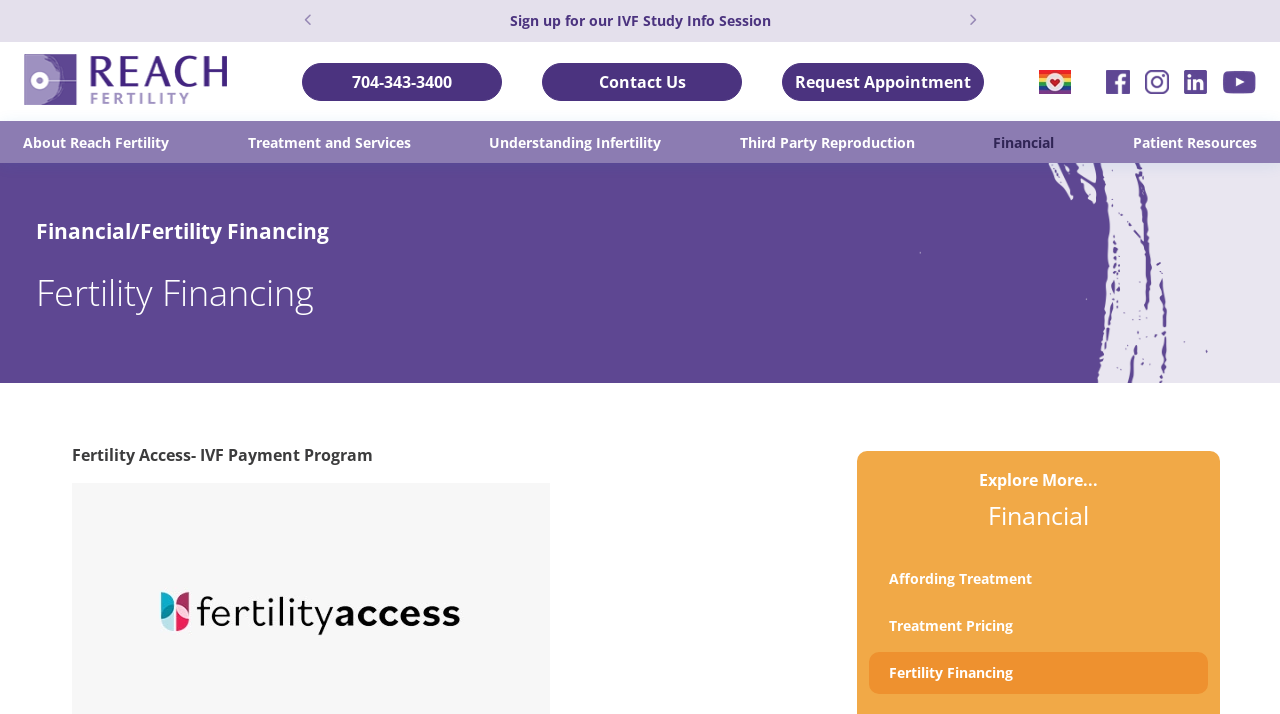How many social media links are there?
Could you please answer the question thoroughly and with as much detail as possible?

I counted the social media links by looking at the top right section of the webpage, where there are several links with images. I found links to Facebook, Instagram, LinkedIn, and YouTube, which makes a total of 4 social media links.